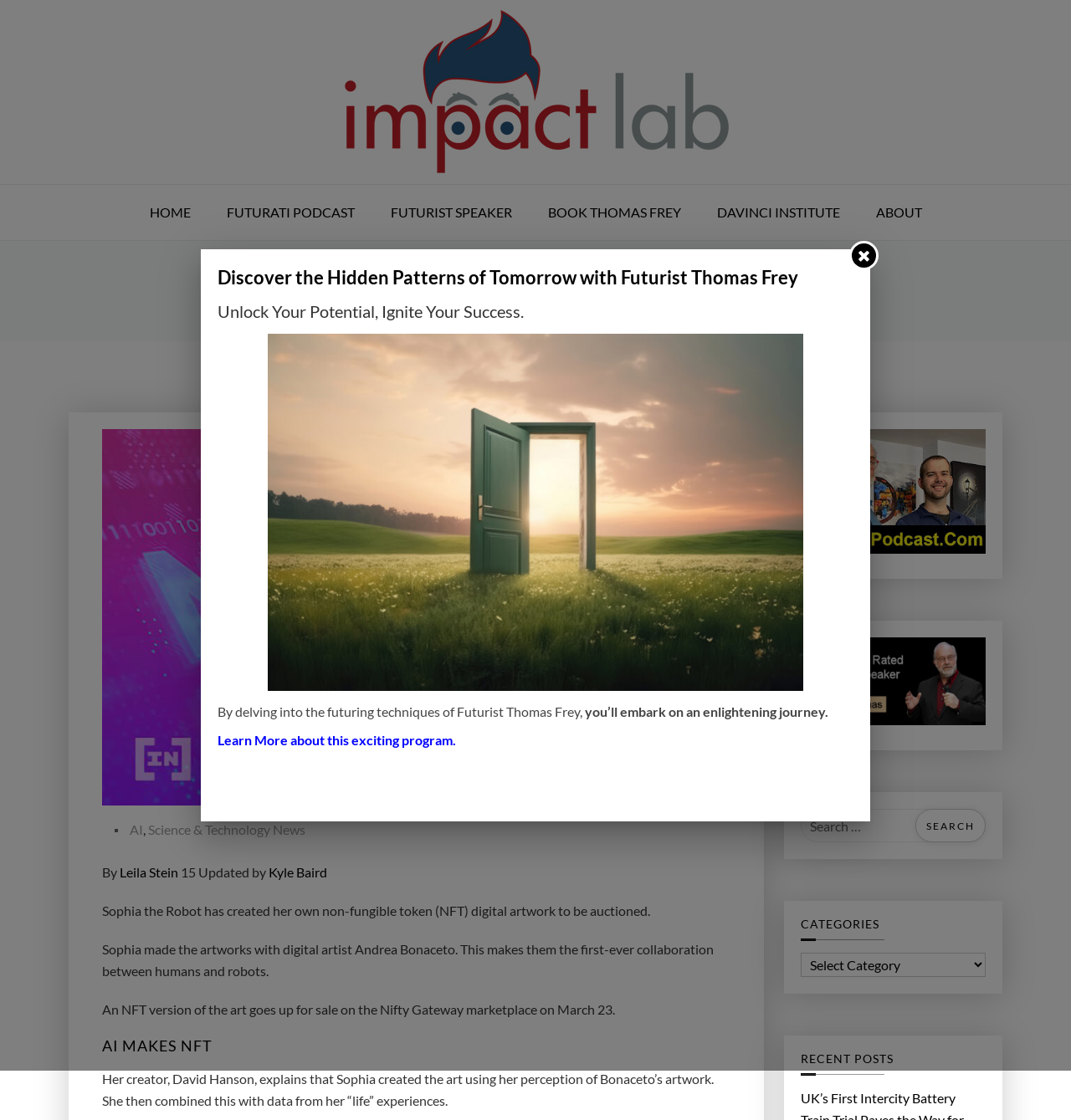Identify the bounding box coordinates of the element to click to follow this instruction: 'Click on the 'AI' link'. Ensure the coordinates are four float values between 0 and 1, provided as [left, top, right, bottom].

[0.349, 0.267, 0.364, 0.286]